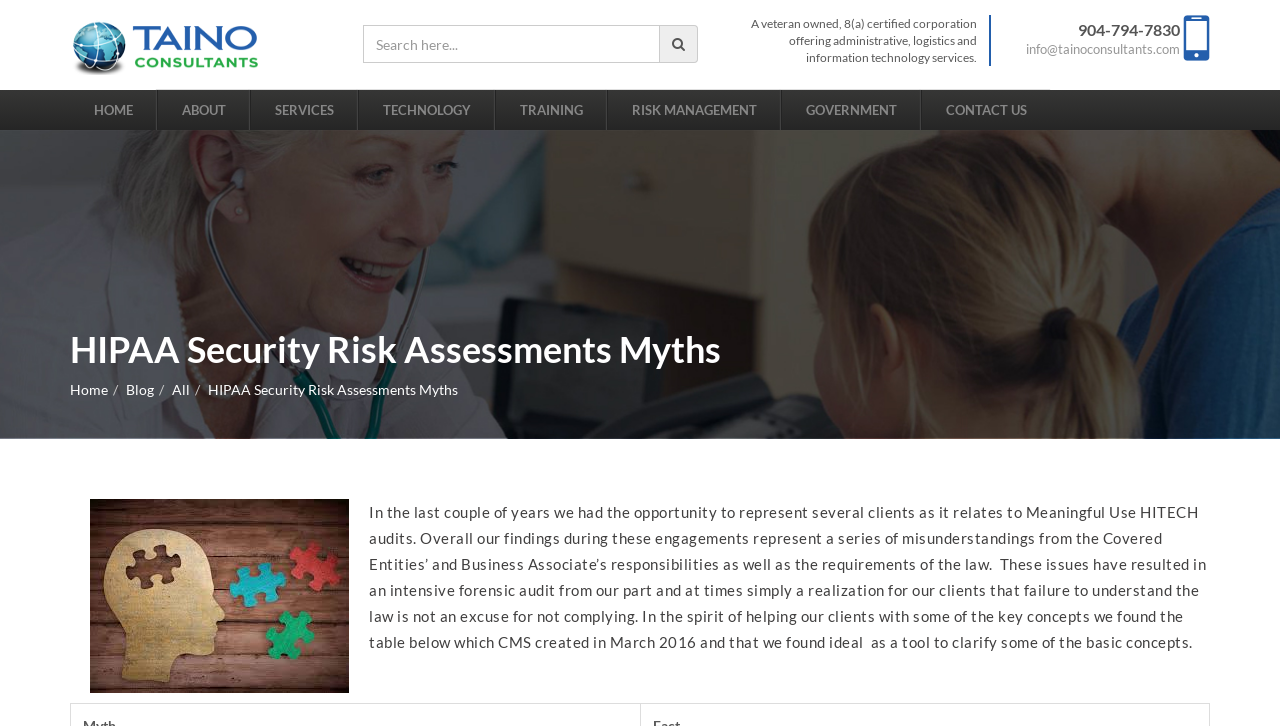Using the element description provided, determine the bounding box coordinates in the format (top-left x, top-left y, bottom-right x, bottom-right y). Ensure that all values are floating point numbers between 0 and 1. Element description: name="s" placeholder="Search here..."

[0.283, 0.034, 0.516, 0.087]